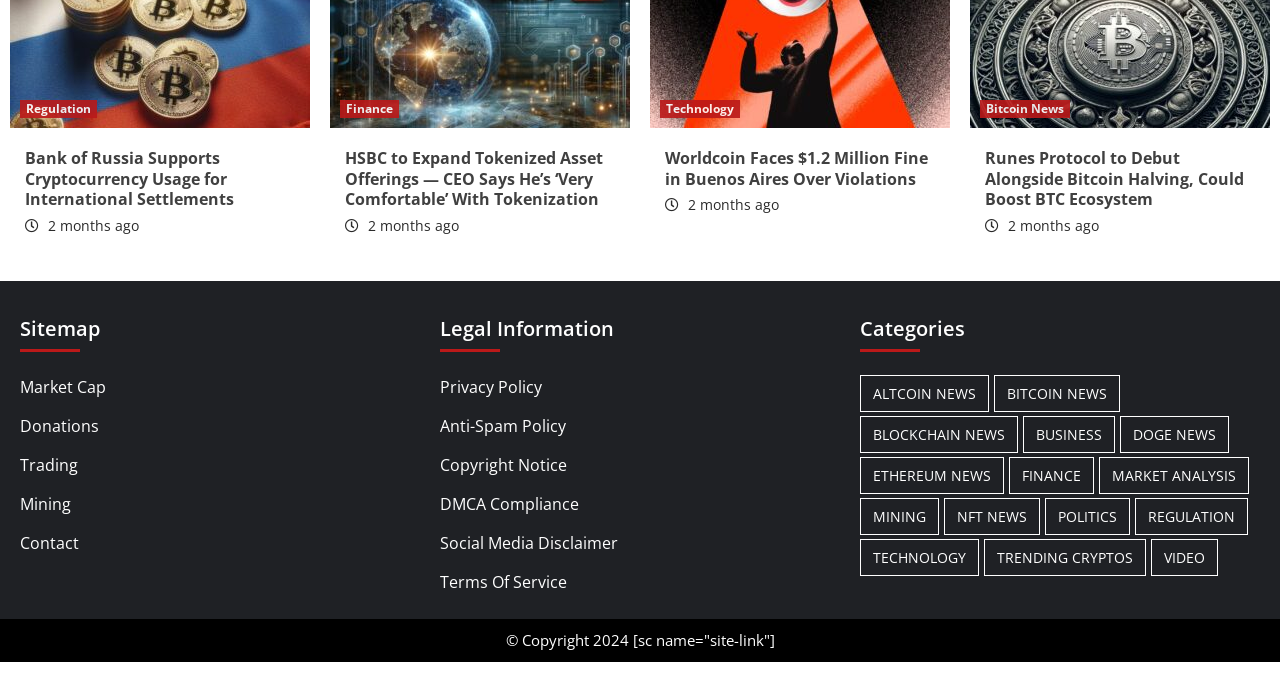Kindly determine the bounding box coordinates for the area that needs to be clicked to execute this instruction: "Click on 'HSBC to Expand Tokenized Asset Offerings — CEO Says He’s ‘Very Comfortable’ With Tokenization'".

[0.27, 0.212, 0.471, 0.304]